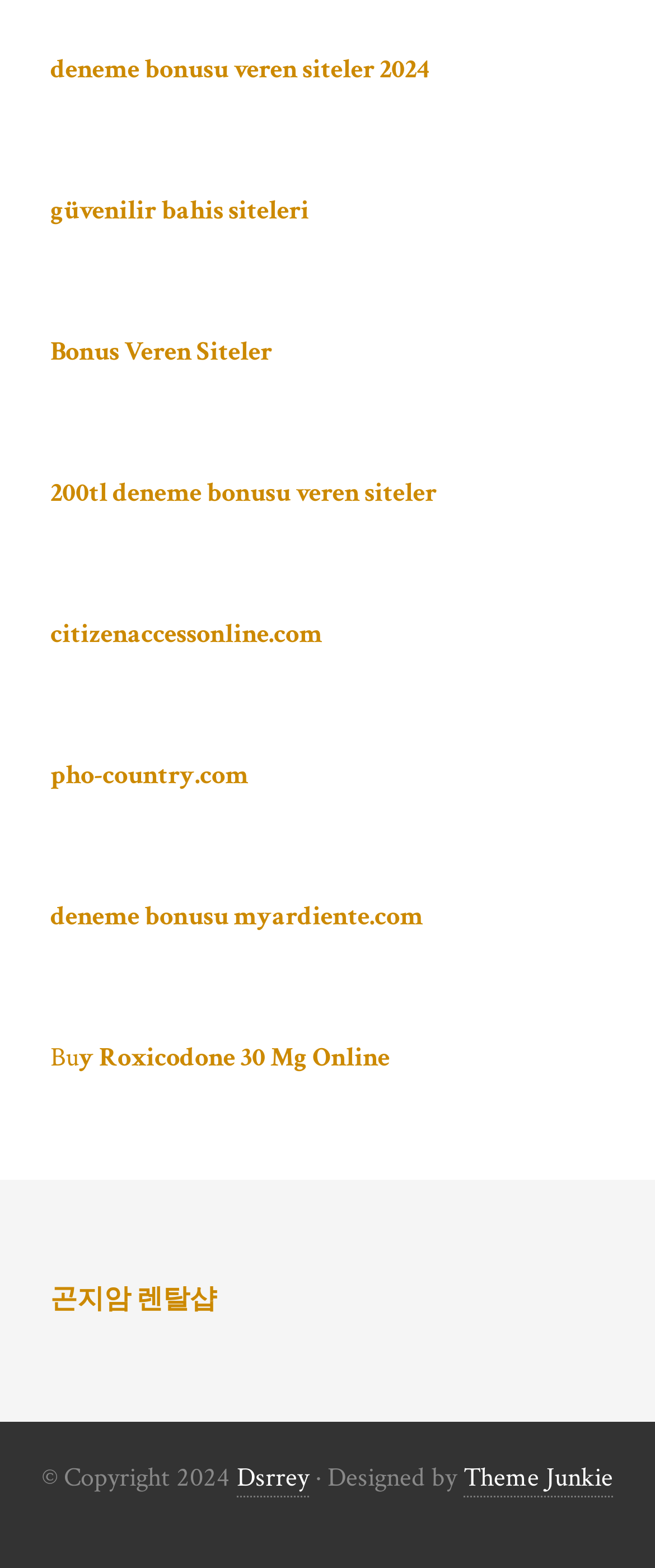What is the name of the theme designer?
Look at the screenshot and give a one-word or phrase answer.

Theme Junkie